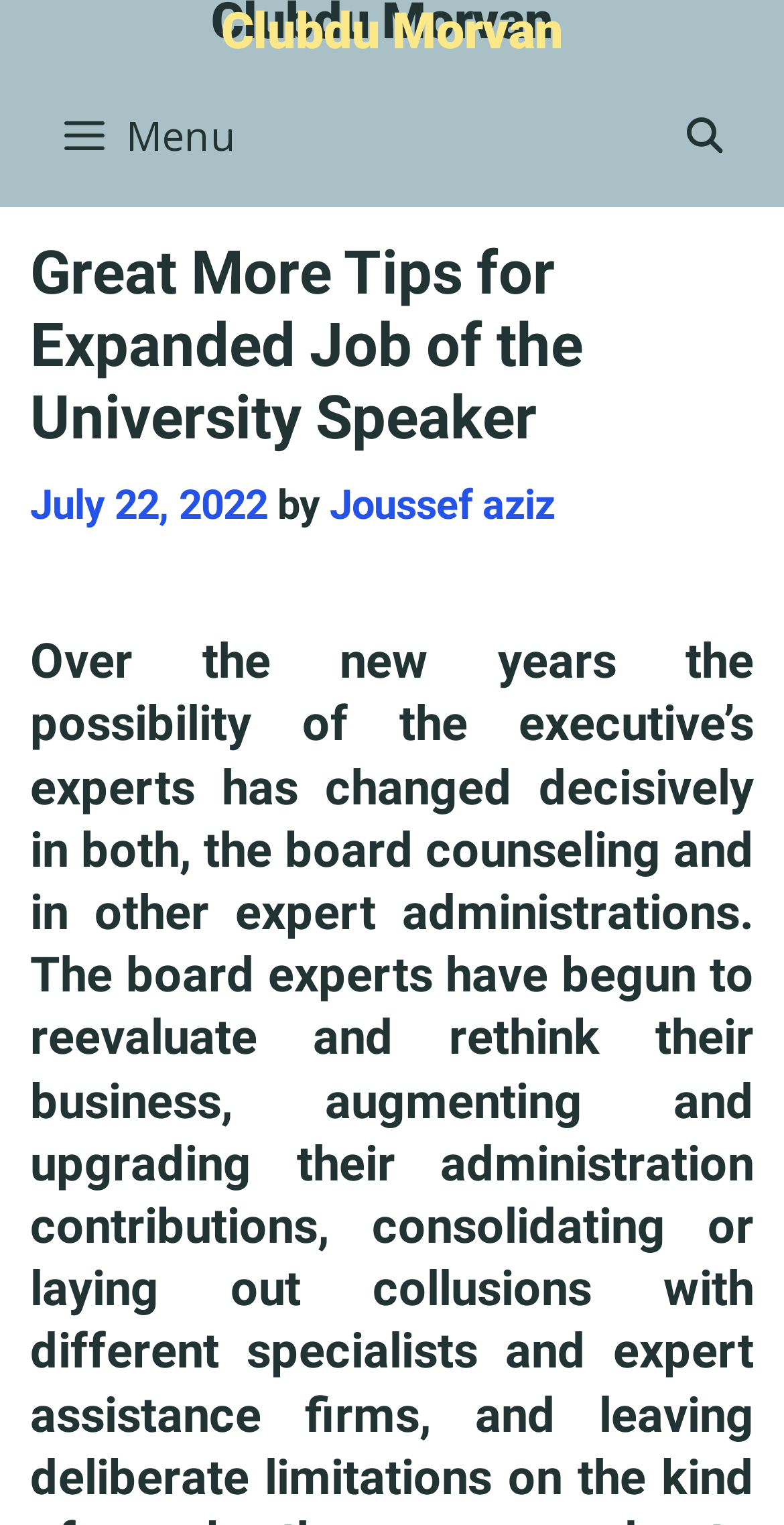Refer to the image and provide an in-depth answer to the question:
What is the purpose of the button with a menu icon?

I inferred the purpose of the button by looking at its description as ' Menu' and its expanded state as 'False', which suggests that it controls the primary menu.